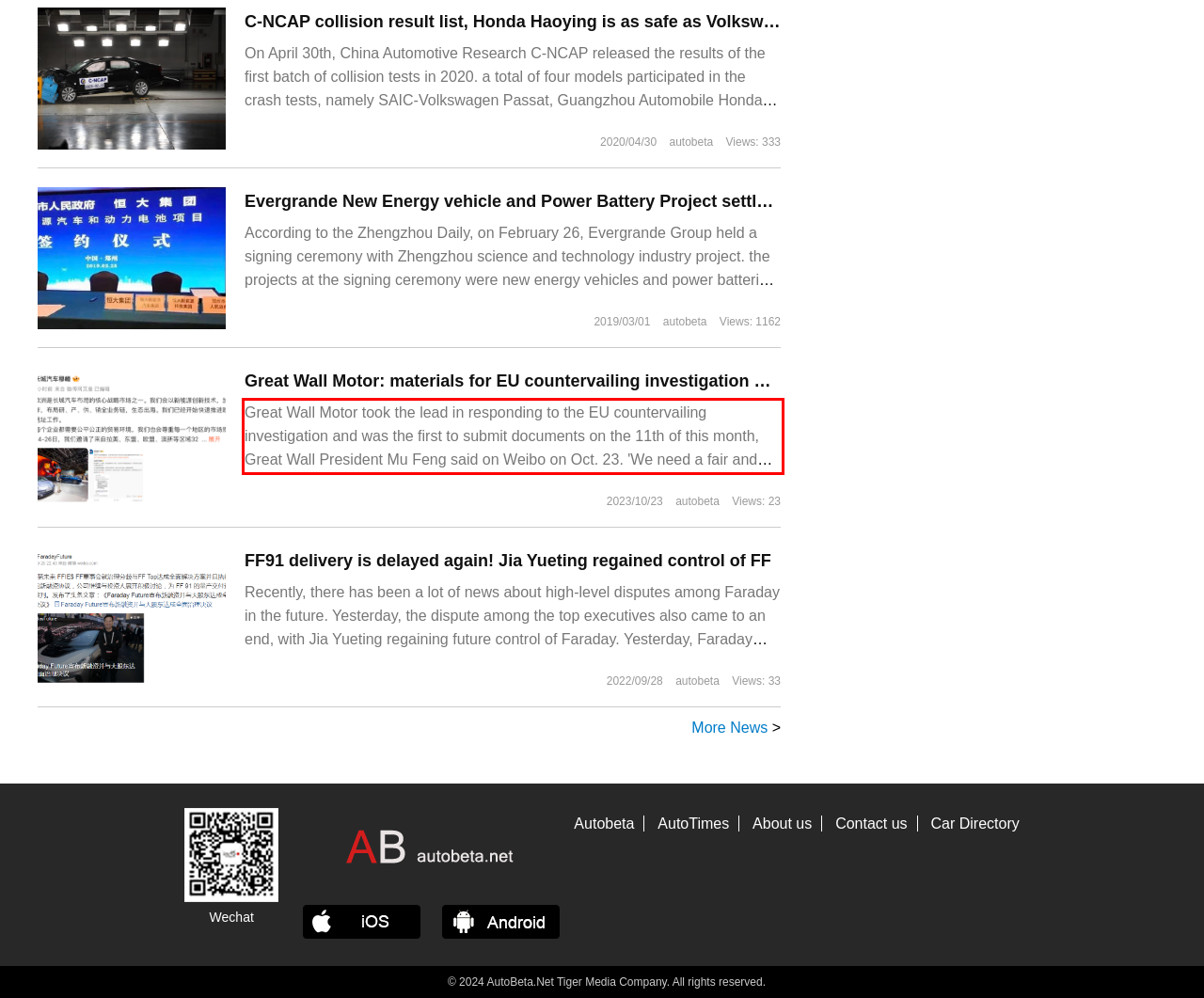You have a webpage screenshot with a red rectangle surrounding a UI element. Extract the text content from within this red bounding box.

Great Wall Motor took the lead in responding to the EU countervailing investigation and was the first to submit documents on the 11th of this month, Great Wall President Mu Feng said on Weibo on Oct. 23. 'We need a fair and open trading environment, 'Mr. Mu said. At the same time, with the systematic competitive strength of Great Wall Automobile, I